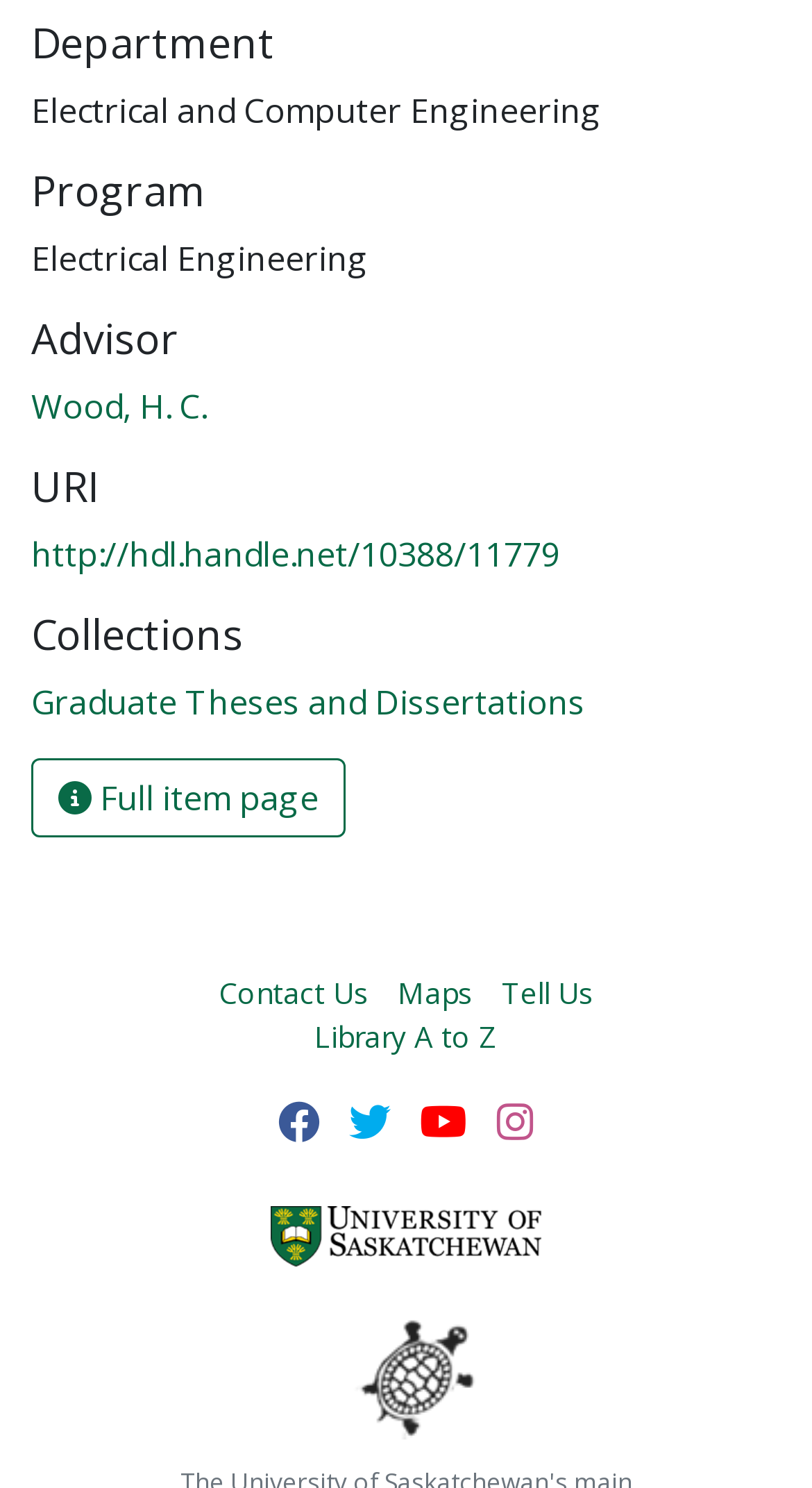Locate the bounding box of the UI element described by: "Wood, H. C." in the given webpage screenshot.

[0.038, 0.257, 0.254, 0.288]